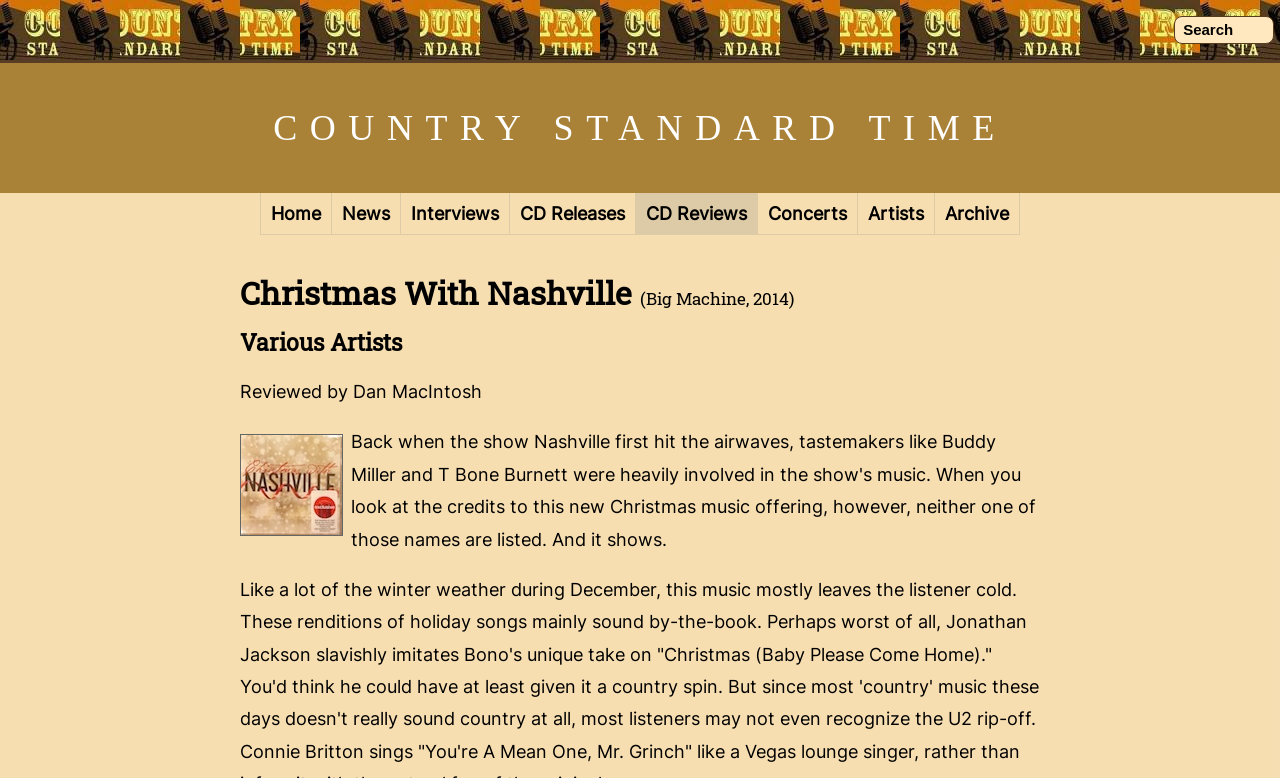Provide the bounding box coordinates for the area that should be clicked to complete the instruction: "search for something".

[0.917, 0.021, 0.995, 0.057]